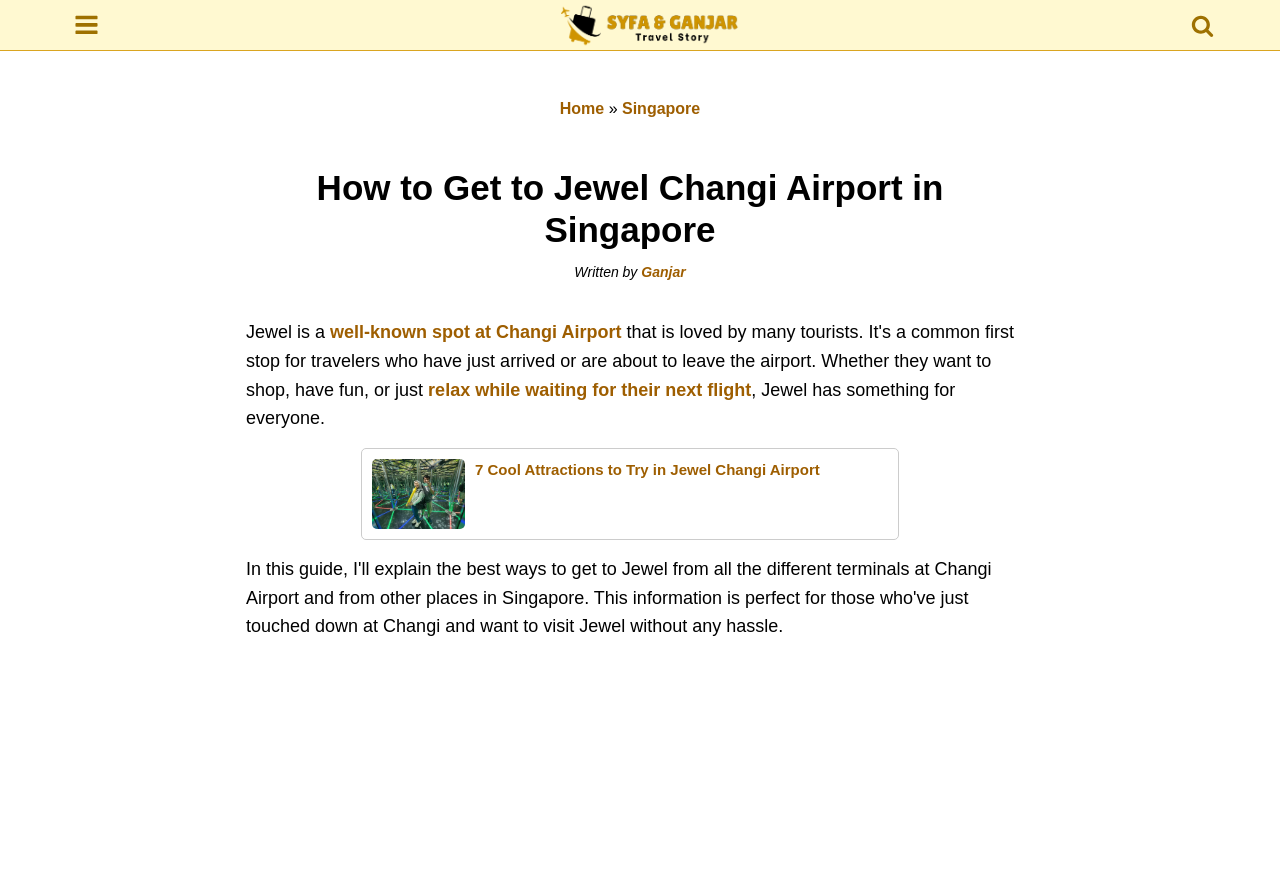Please identify the bounding box coordinates of the clickable area that will allow you to execute the instruction: "Open navigation menu".

[0.052, 0.005, 0.083, 0.058]